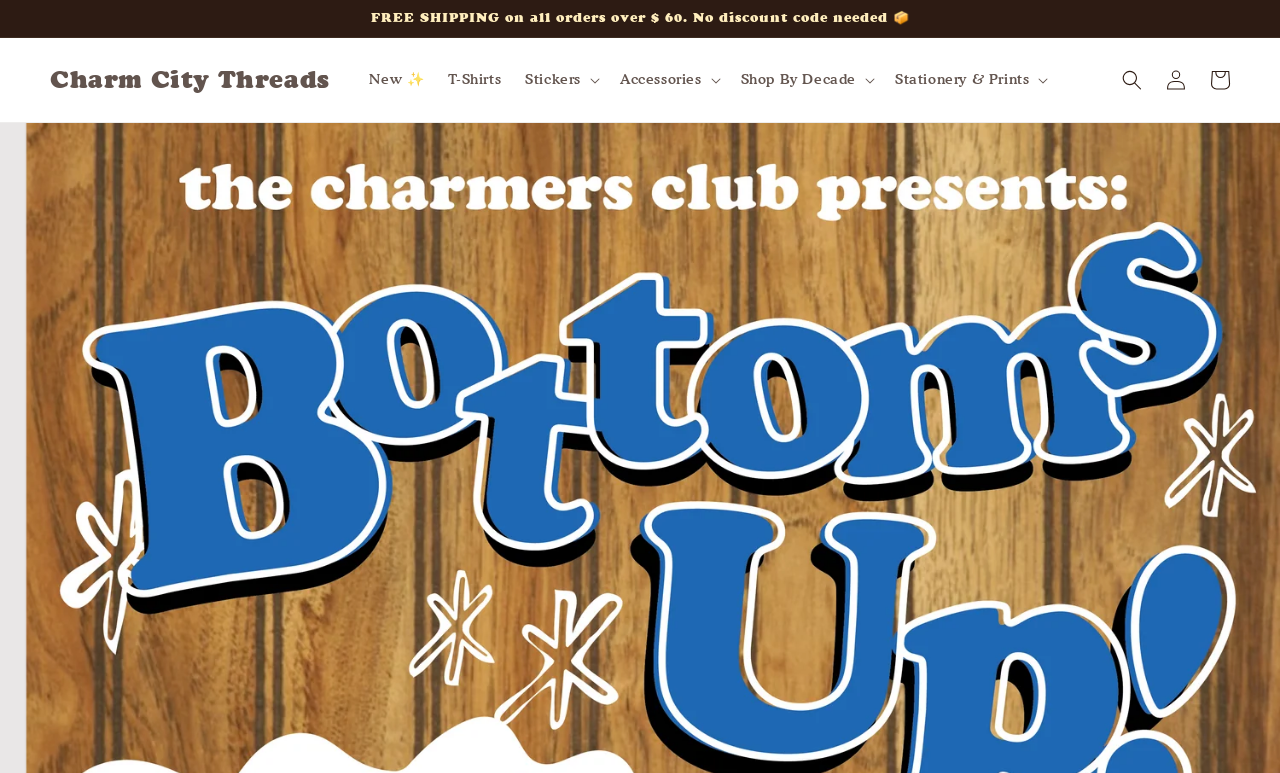Identify the bounding box coordinates of the specific part of the webpage to click to complete this instruction: "Browse the 'New' section".

[0.279, 0.076, 0.341, 0.131]